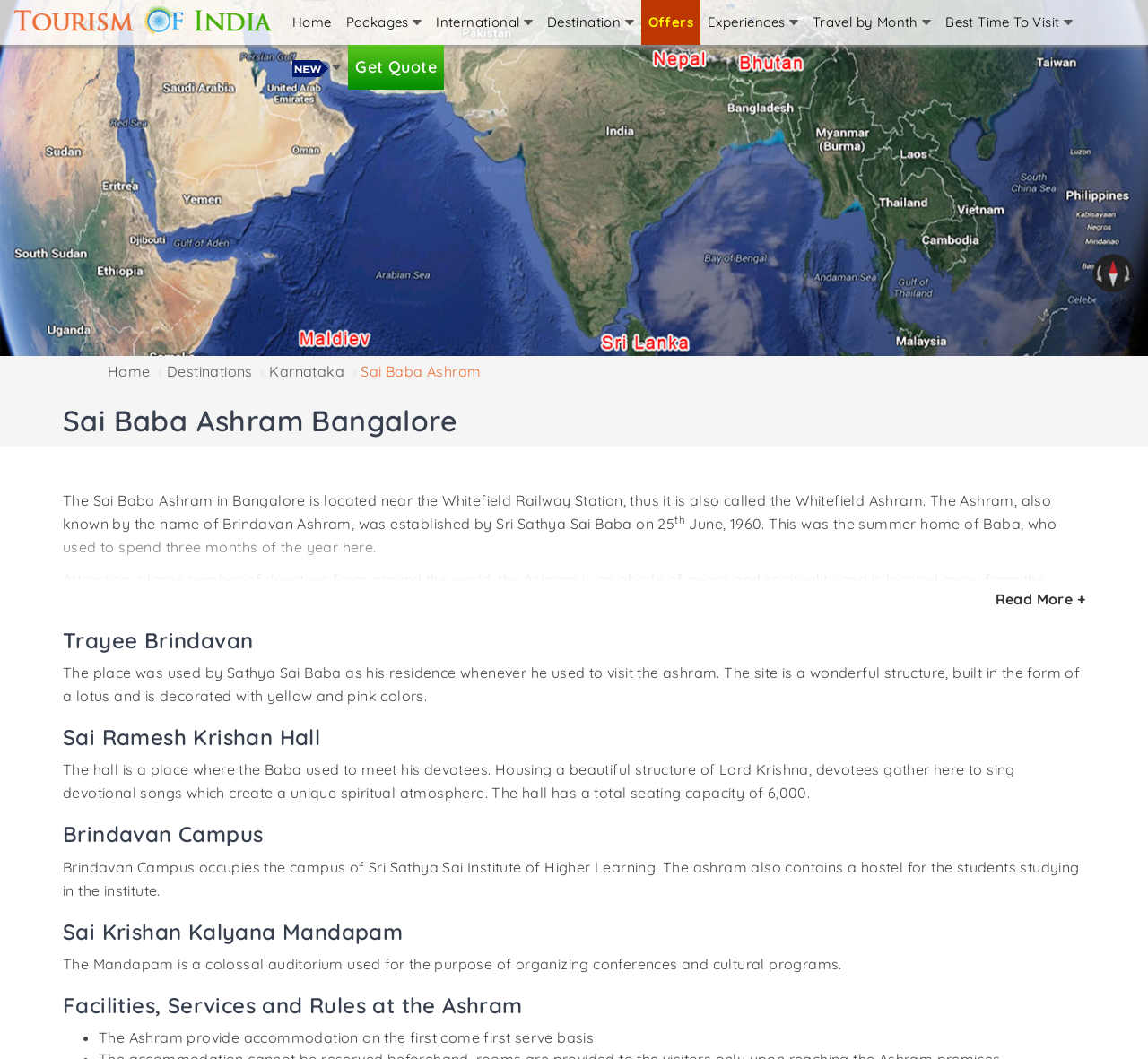Please find the bounding box coordinates in the format (top-left x, top-left y, bottom-right x, bottom-right y) for the given element description. Ensure the coordinates are floating point numbers between 0 and 1. Description: alt="Tourism of India Logo"

[0.012, 0.004, 0.238, 0.035]